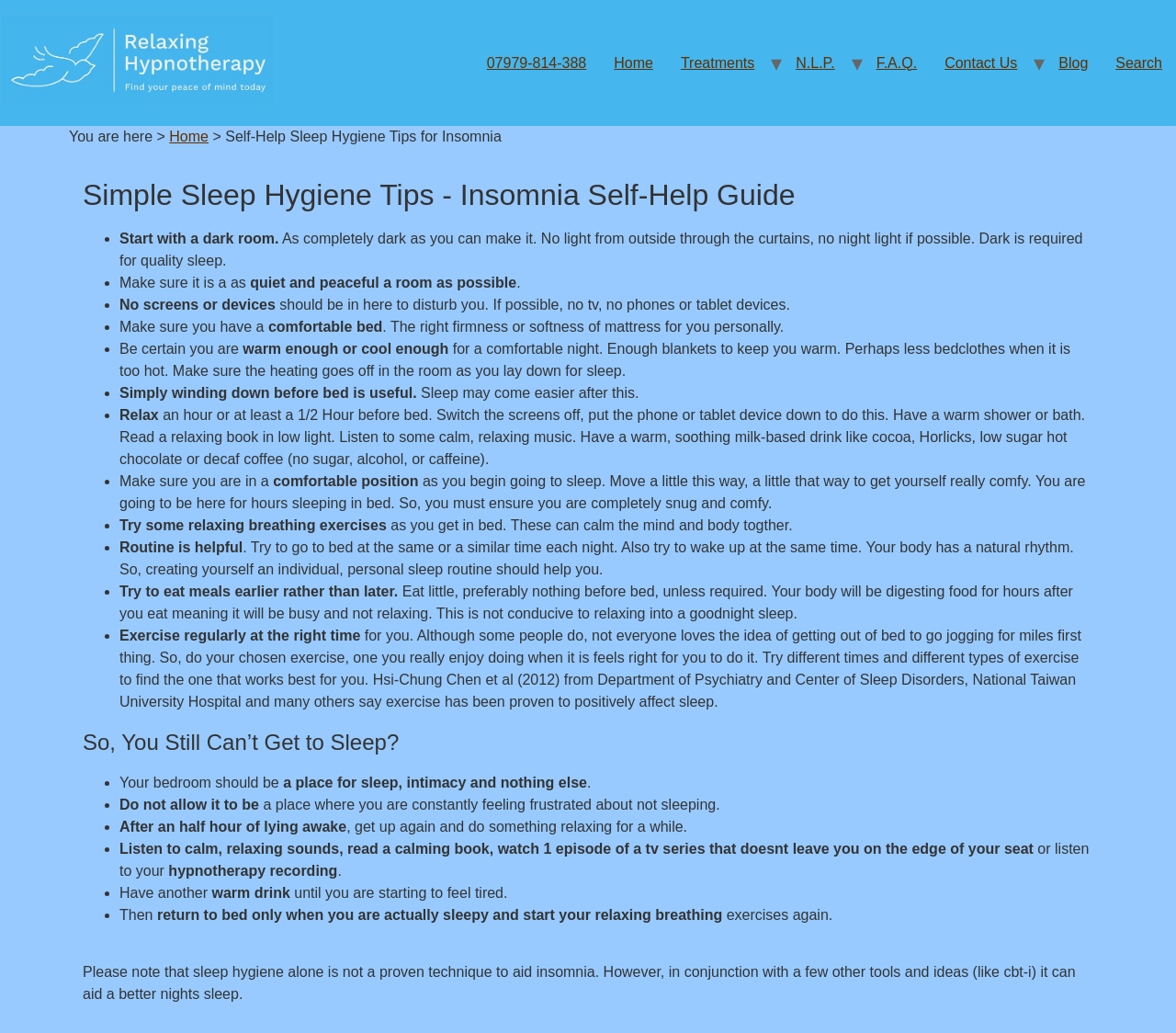Using the details in the image, give a detailed response to the question below:
Why is it important to make the bedroom a sleep-conducive environment?

The webpage emphasizes the importance of making the bedroom a sleep-conducive environment by ensuring it is dark, quiet, and at a comfortable temperature. This is because a sleep-conducive environment can help improve the quality of sleep, which is essential for overall health and well-being.